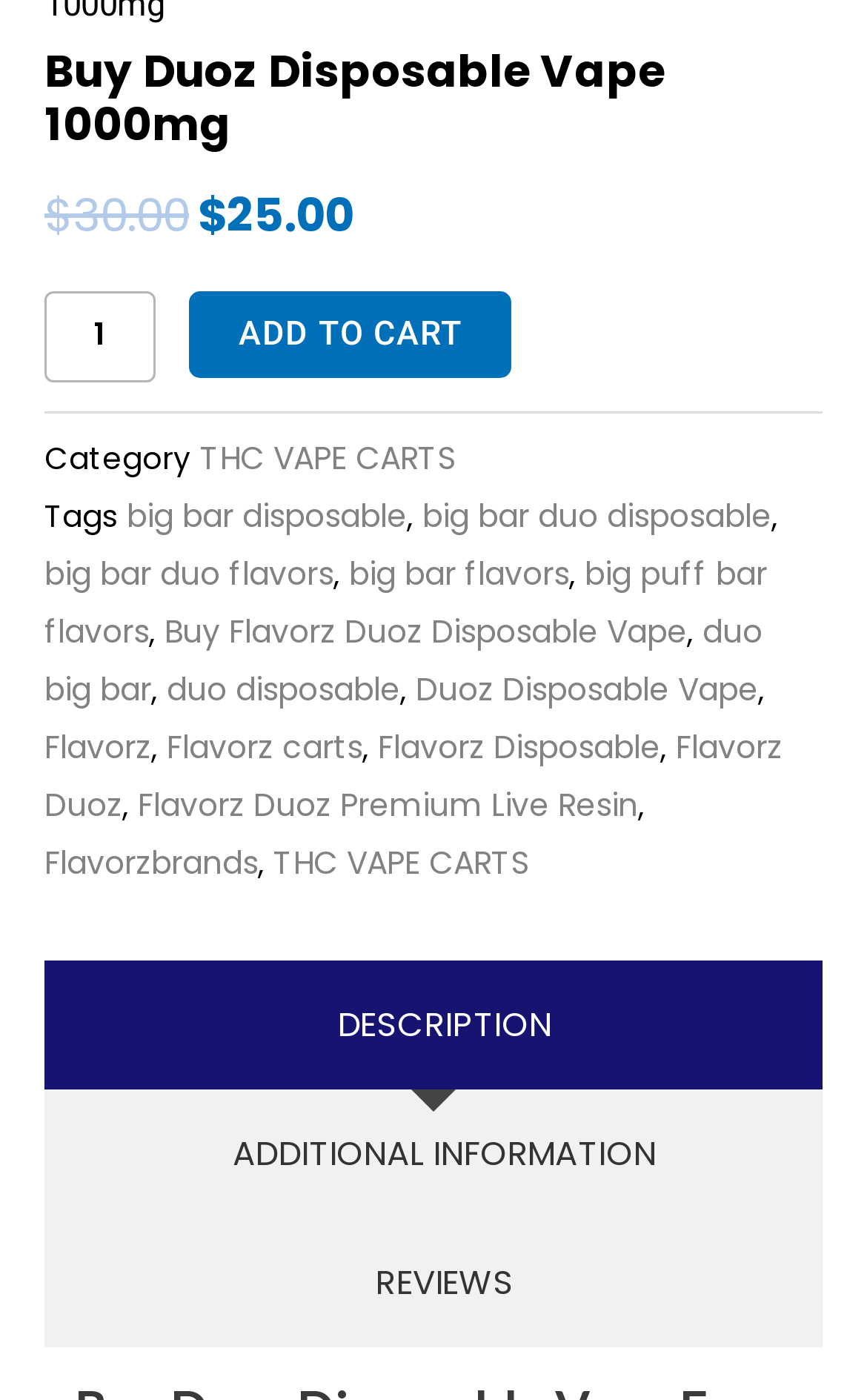Predict the bounding box coordinates of the UI element that matches this description: "big puff bar flavors". The coordinates should be in the format [left, top, right, bottom] with each value between 0 and 1.

[0.051, 0.394, 0.885, 0.467]